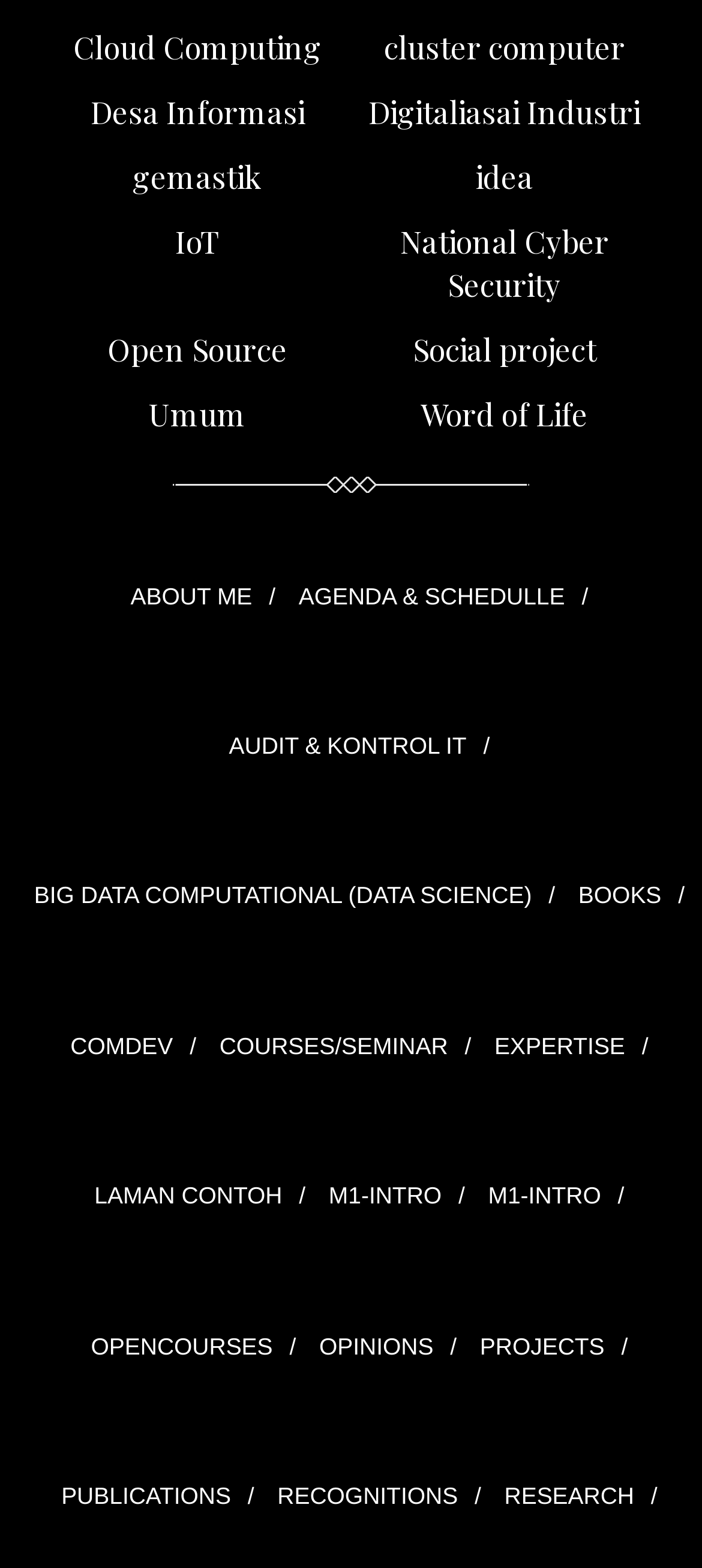What is the category of the link 'BIG DATA COMPUTATIONAL (DATA SCIENCE)'?
Give a single word or phrase answer based on the content of the image.

Computational